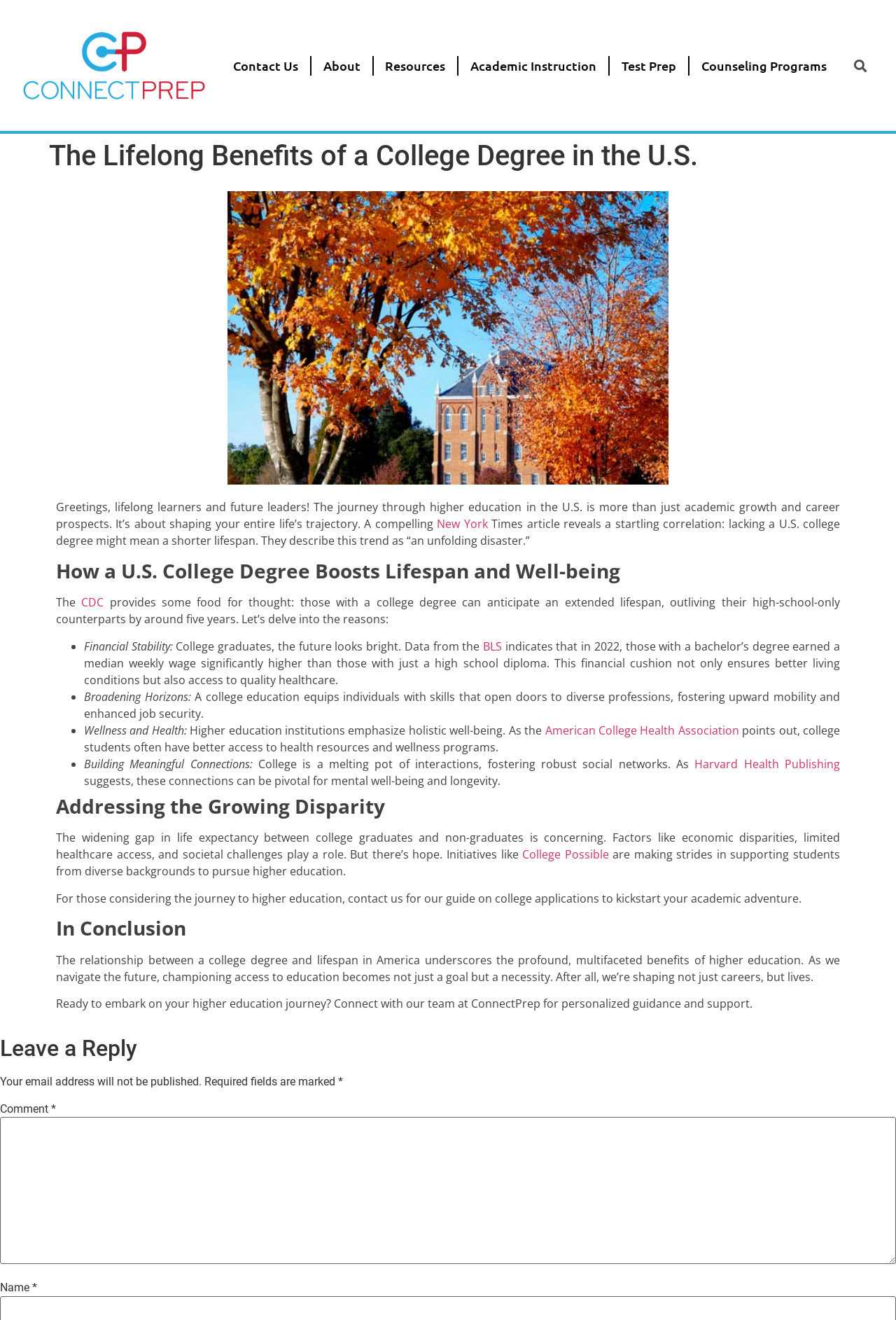Reply to the question with a single word or phrase:
What is the median weekly wage of college graduates compared to those with just a high school diploma?

Significantly higher